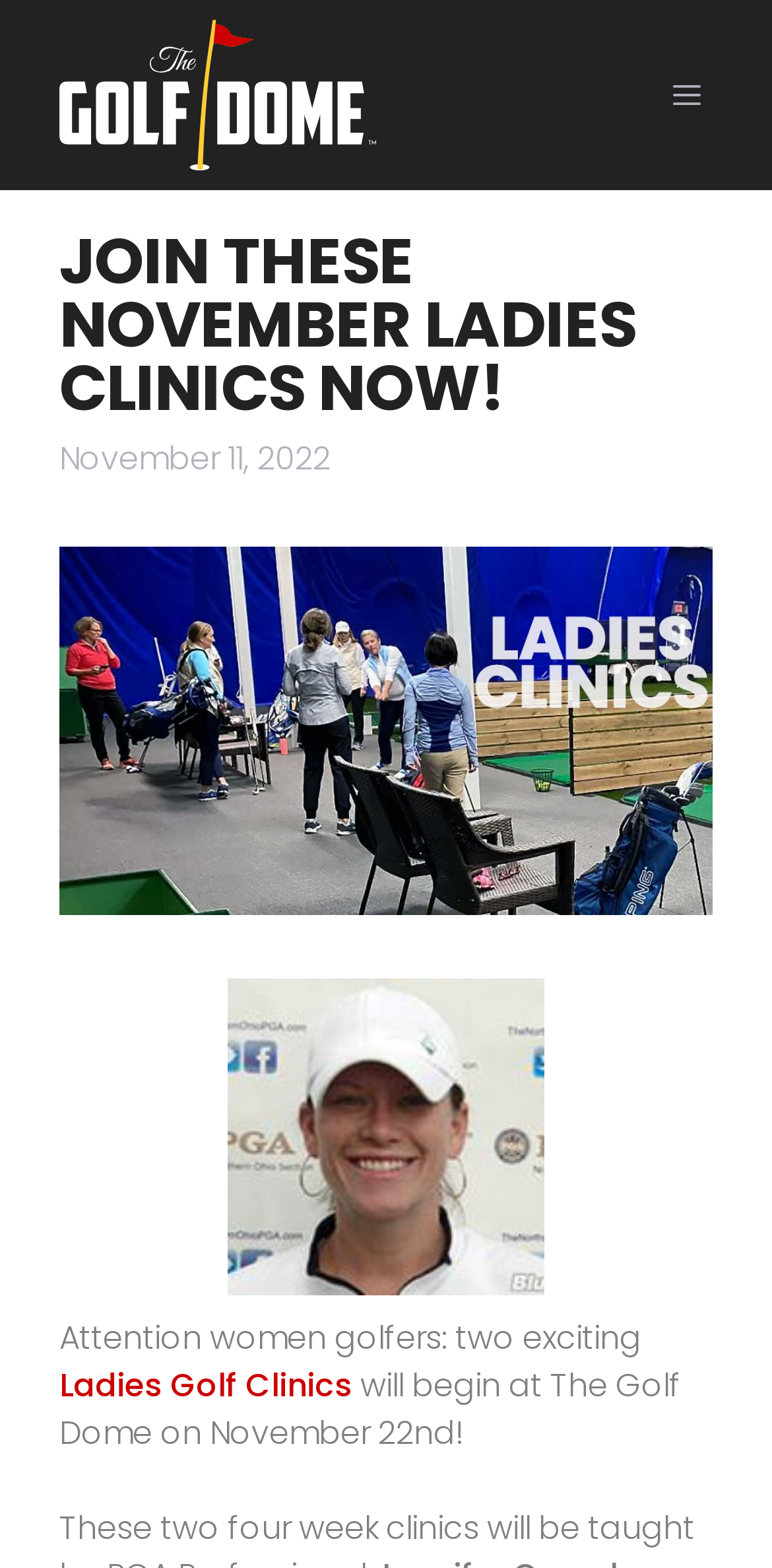How many weeks will the Ladies Clinics run?
Please provide a single word or phrase as your answer based on the screenshot.

4 weeks